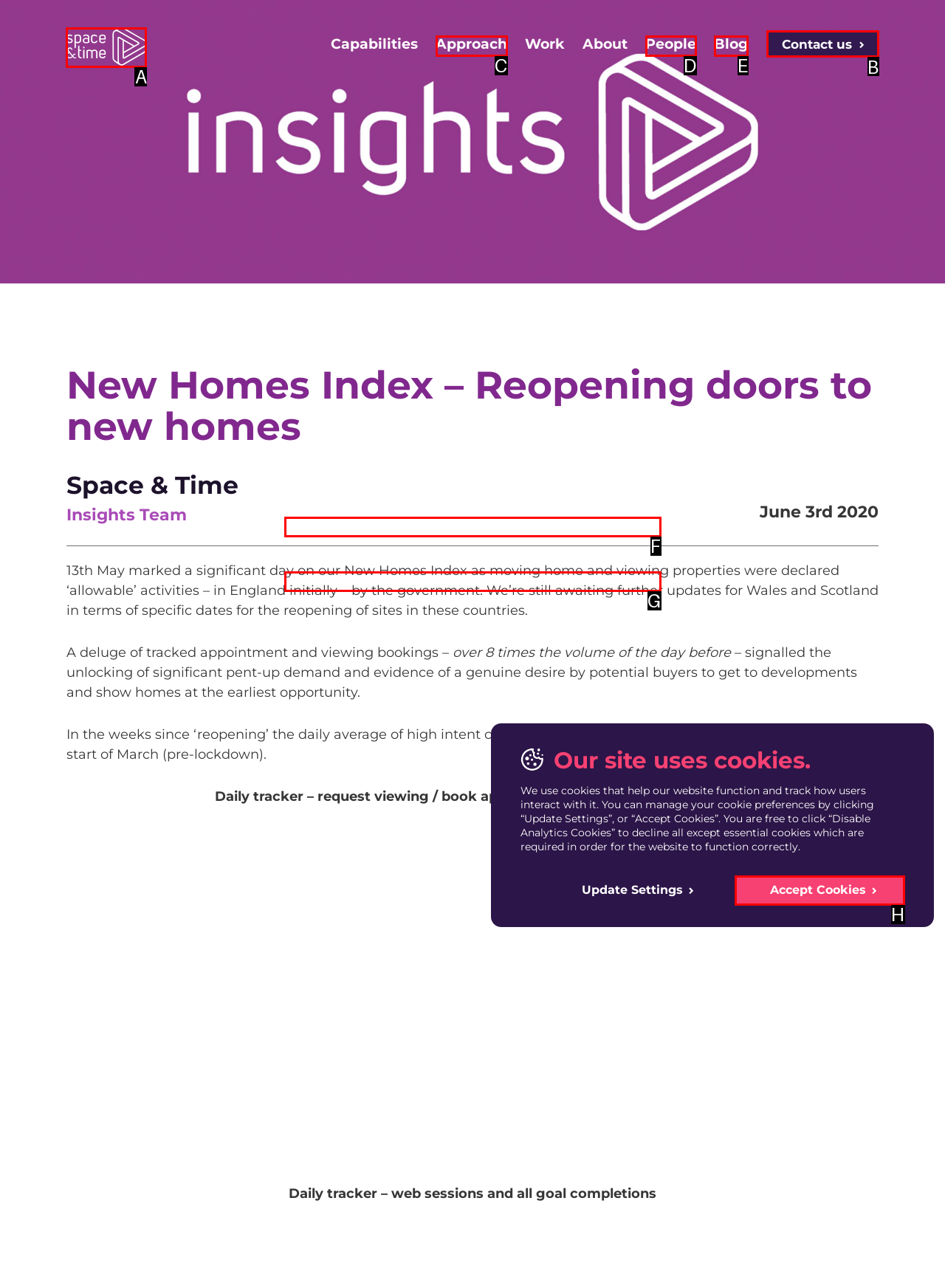From the given choices, determine which HTML element aligns with the description: Our Products Respond with the letter of the appropriate option.

None